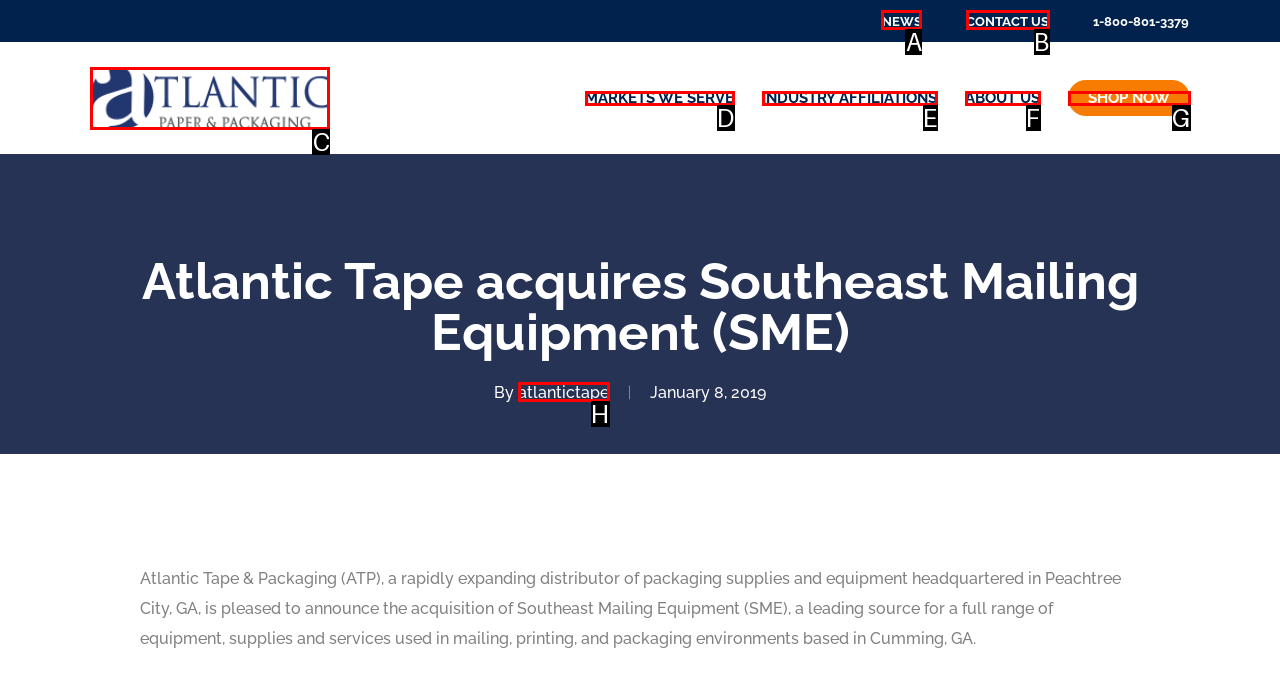Choose the letter of the option you need to click to Contact via email. Answer with the letter only.

None